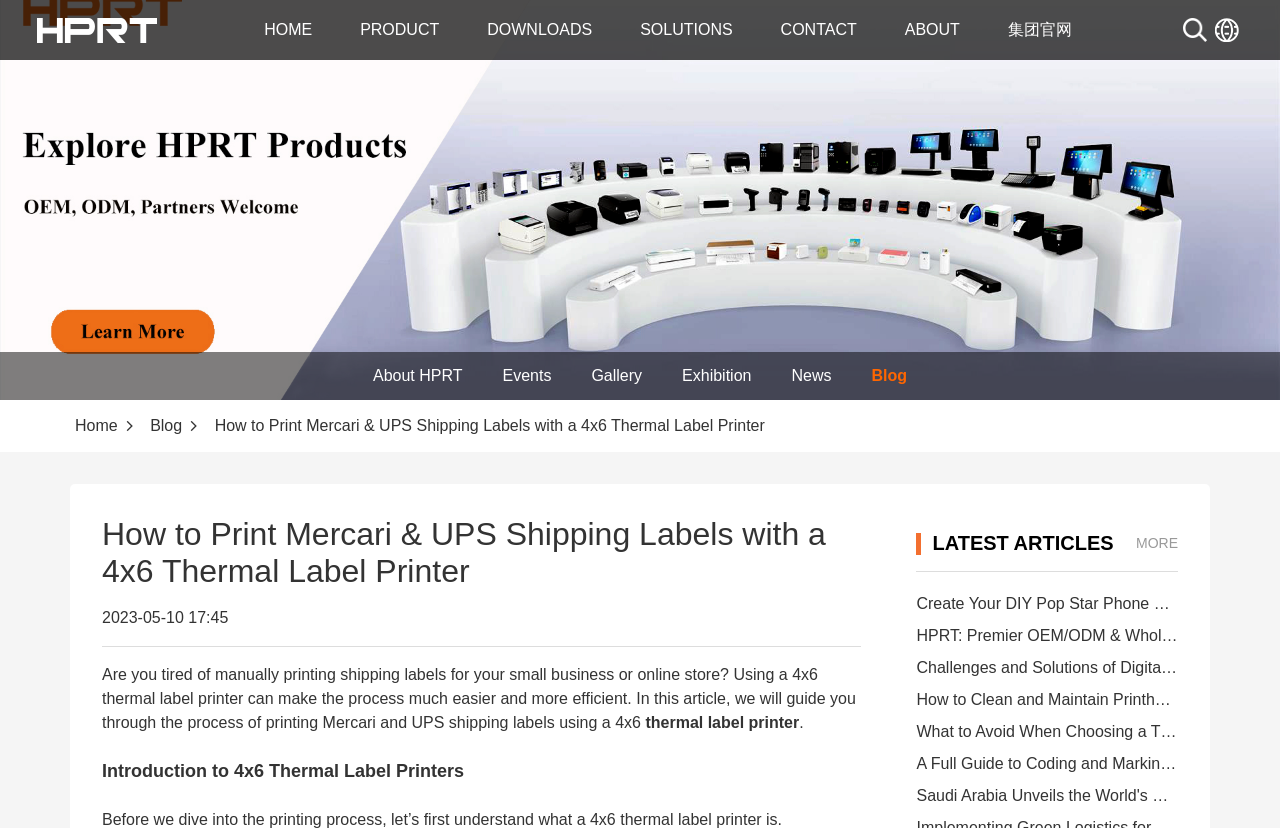Using details from the image, please answer the following question comprehensively:
What is the date of the article?

The date of the article is 2023-05-10, which can be found below the title of the article as a static text.